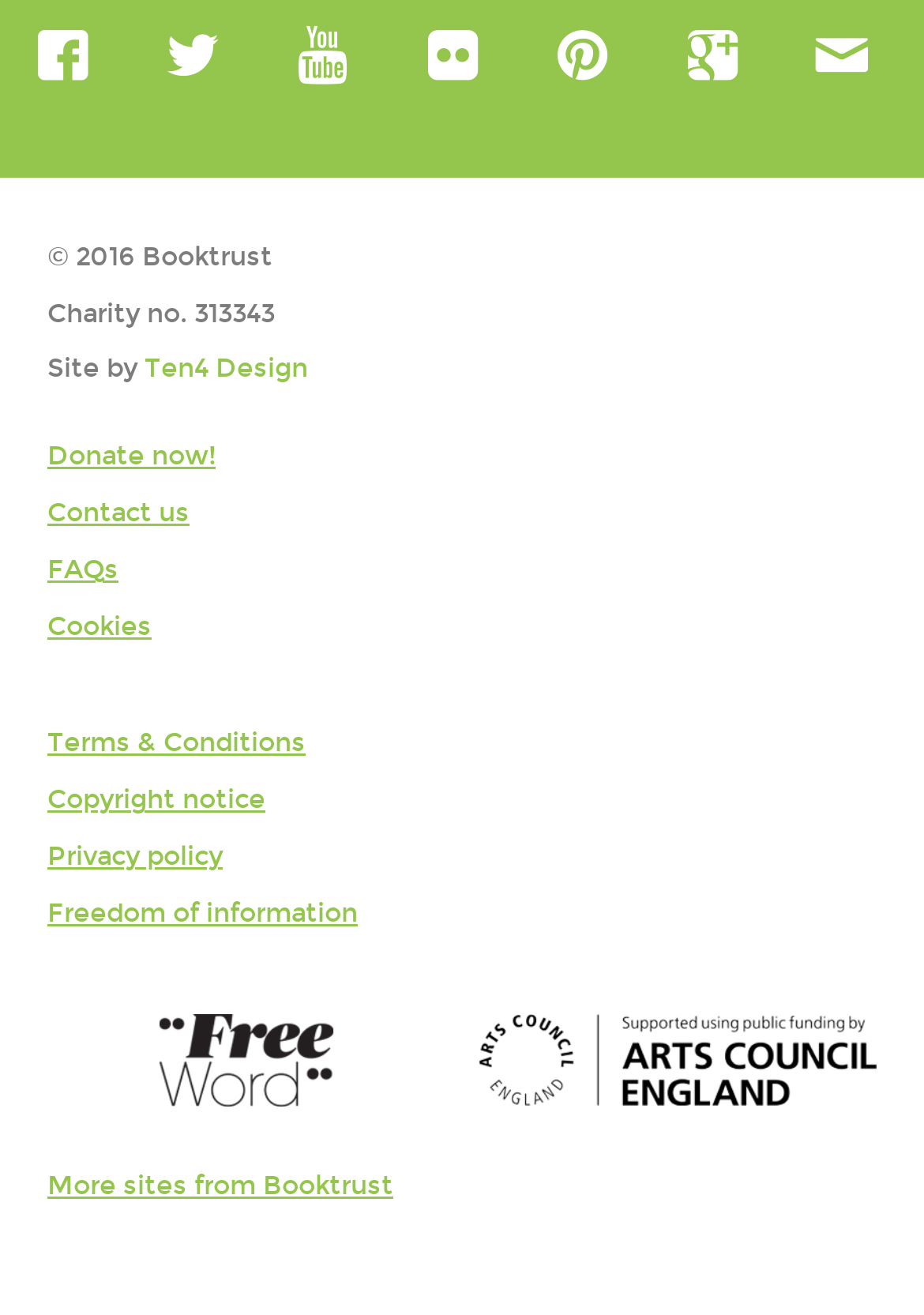Find and indicate the bounding box coordinates of the region you should select to follow the given instruction: "Visit the Free Word page".

[0.051, 0.771, 0.483, 0.842]